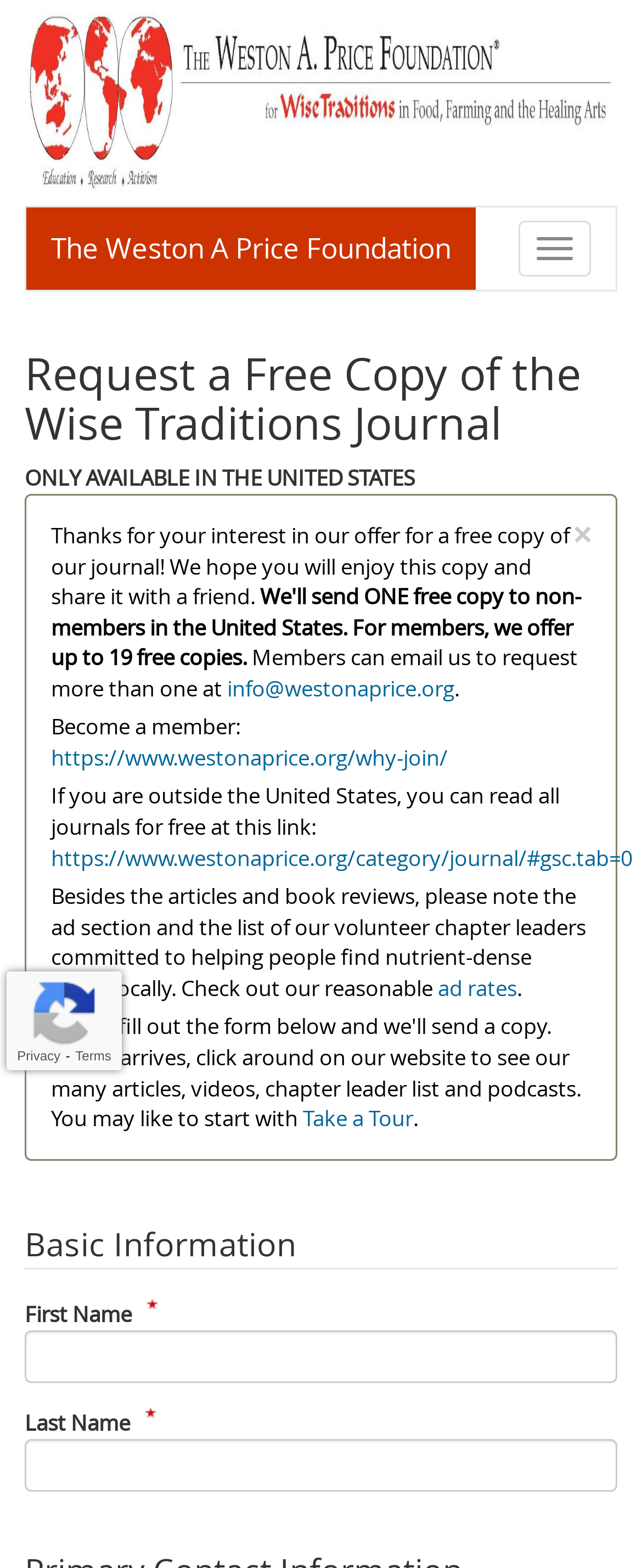Provide a one-word or brief phrase answer to the question:
What is the purpose of the reCAPTCHA?

To prevent spam